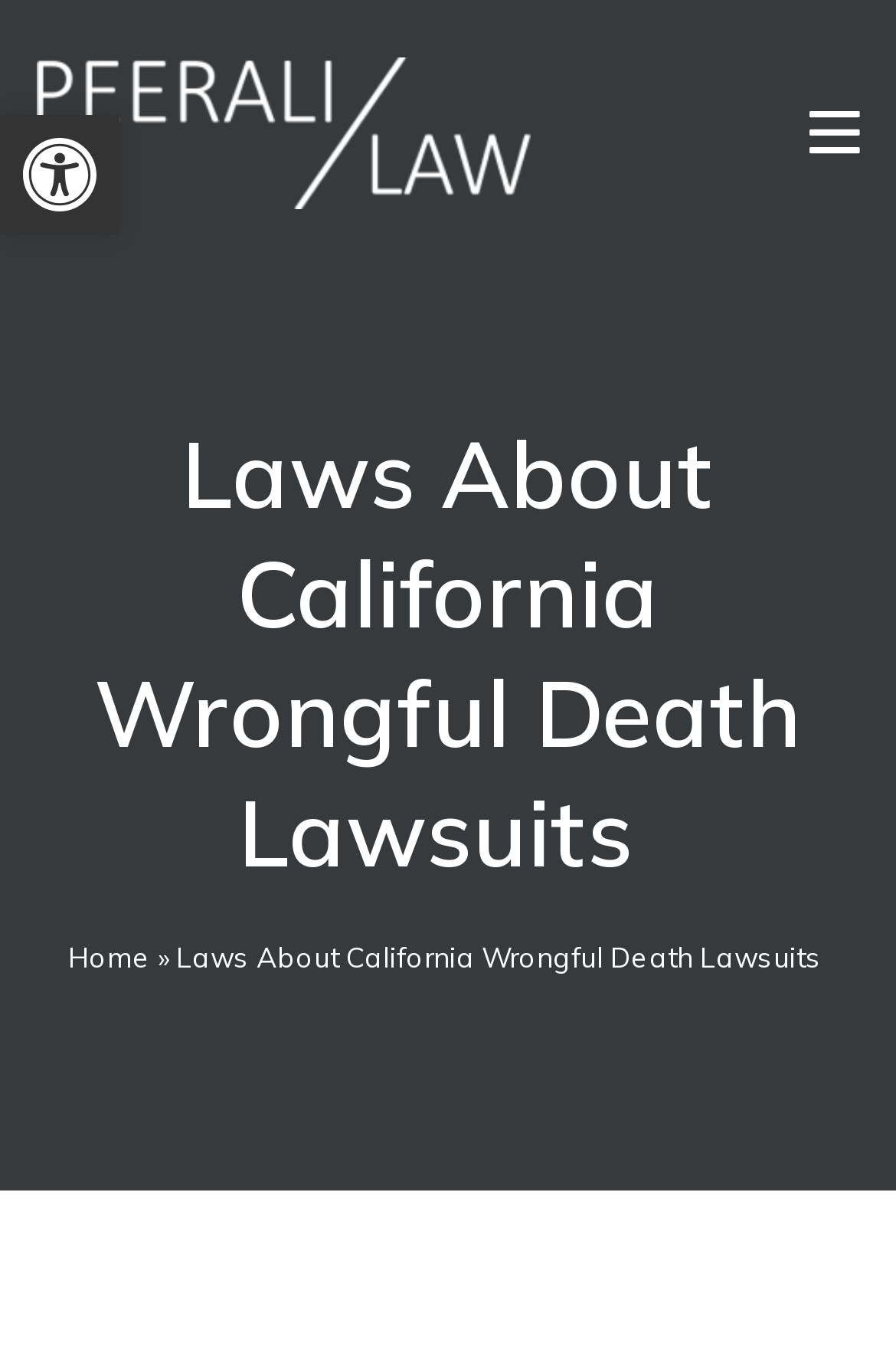Please provide a comprehensive answer to the question based on the screenshot: What is the purpose of the accessibility tools?

I found the accessibility tools by looking at the top-left corner of the webpage, where I saw a link with the text 'Open toolbar Accessibility Tools'. This suggests that the accessibility tools are used to provide accessibility features for users with disabilities.